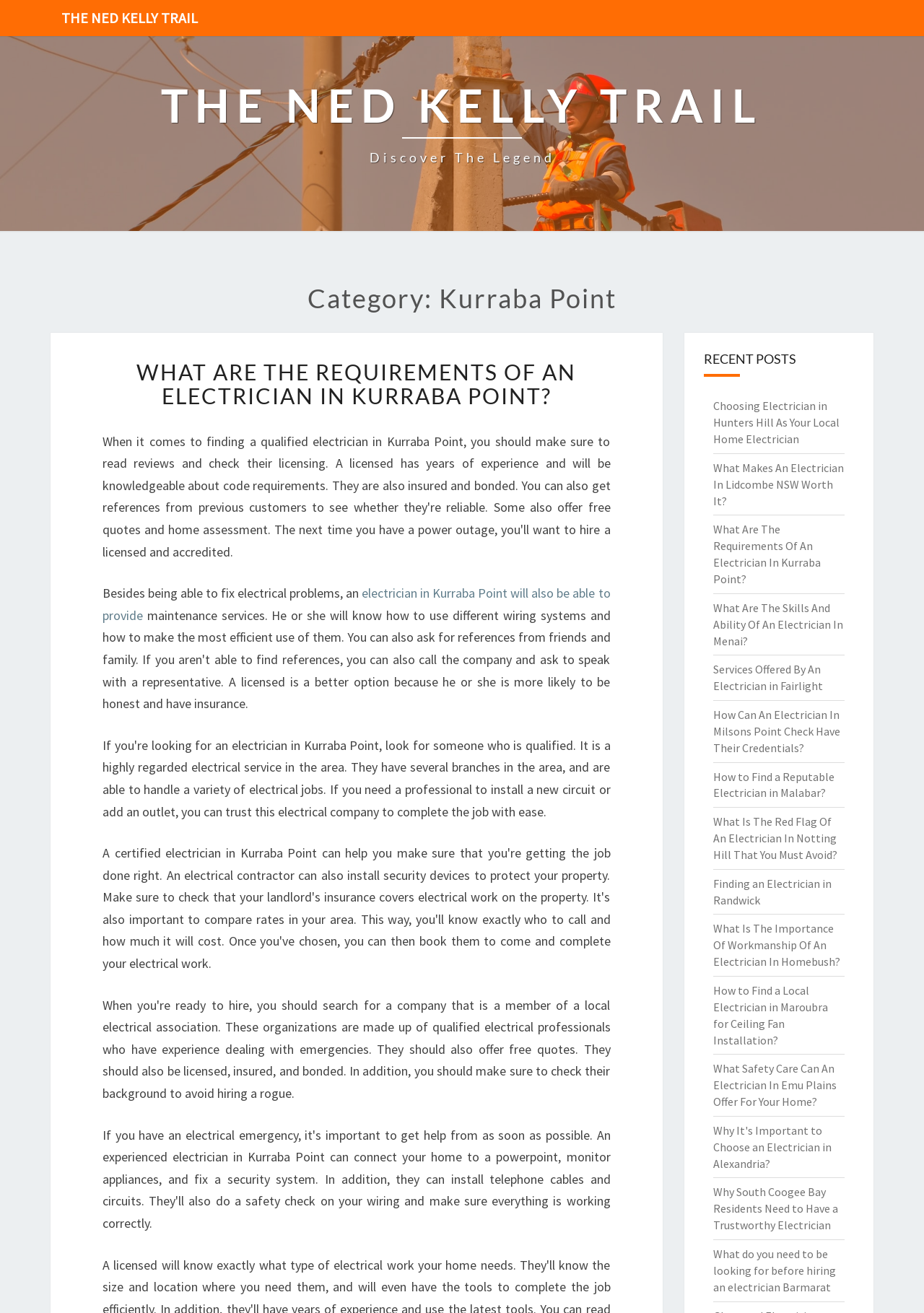Please answer the following question as detailed as possible based on the image: 
What is the topic of the last link in the recent posts section?

The last link in the recent posts section is 'What do you need to be looking for before hiring an electrician Barmarat', which suggests that the topic of this link is related to hiring an electrician in Barmarat.